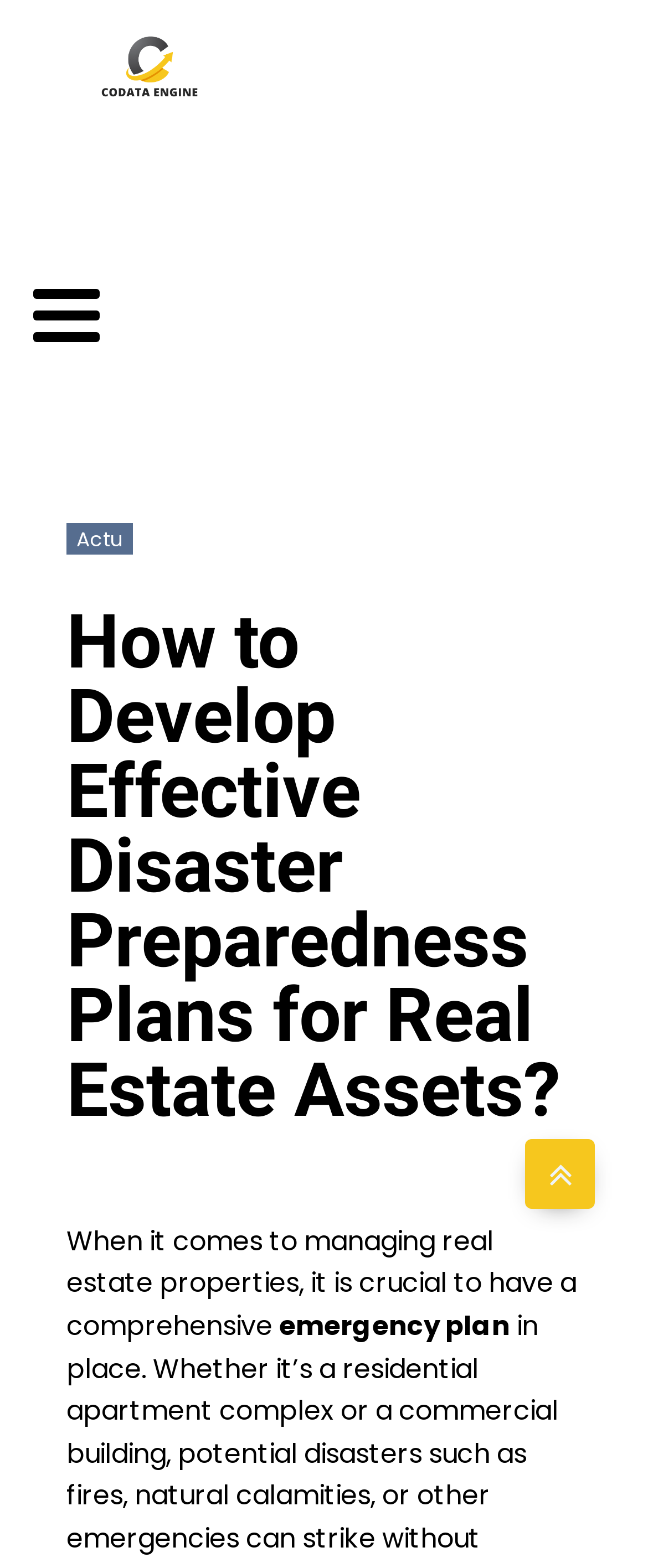Summarize the webpage comprehensively, mentioning all visible components.

The webpage is about developing effective disaster preparedness plans for real estate assets. At the top-left corner, there is a link with no text. Below it, there is a heading that displays the title of the webpage. 

To the right of the heading, there is a paragraph of text that explains the importance of having a comprehensive emergency plan in place when managing real estate properties. The text is divided into two parts, with the first part stating the general importance of emergency planning and the second part highlighting the specific need for a comprehensive plan.

On the top-right corner, there is another link with the text "Actu". Below it, there is a link with no text, accompanied by an upward-pointing icon, which is an SVG image with the name "angle-double-up". This icon is positioned to the right of the link.

Overall, the webpage appears to be an article or blog post that provides information and guidance on creating effective disaster preparedness plans for real estate assets.